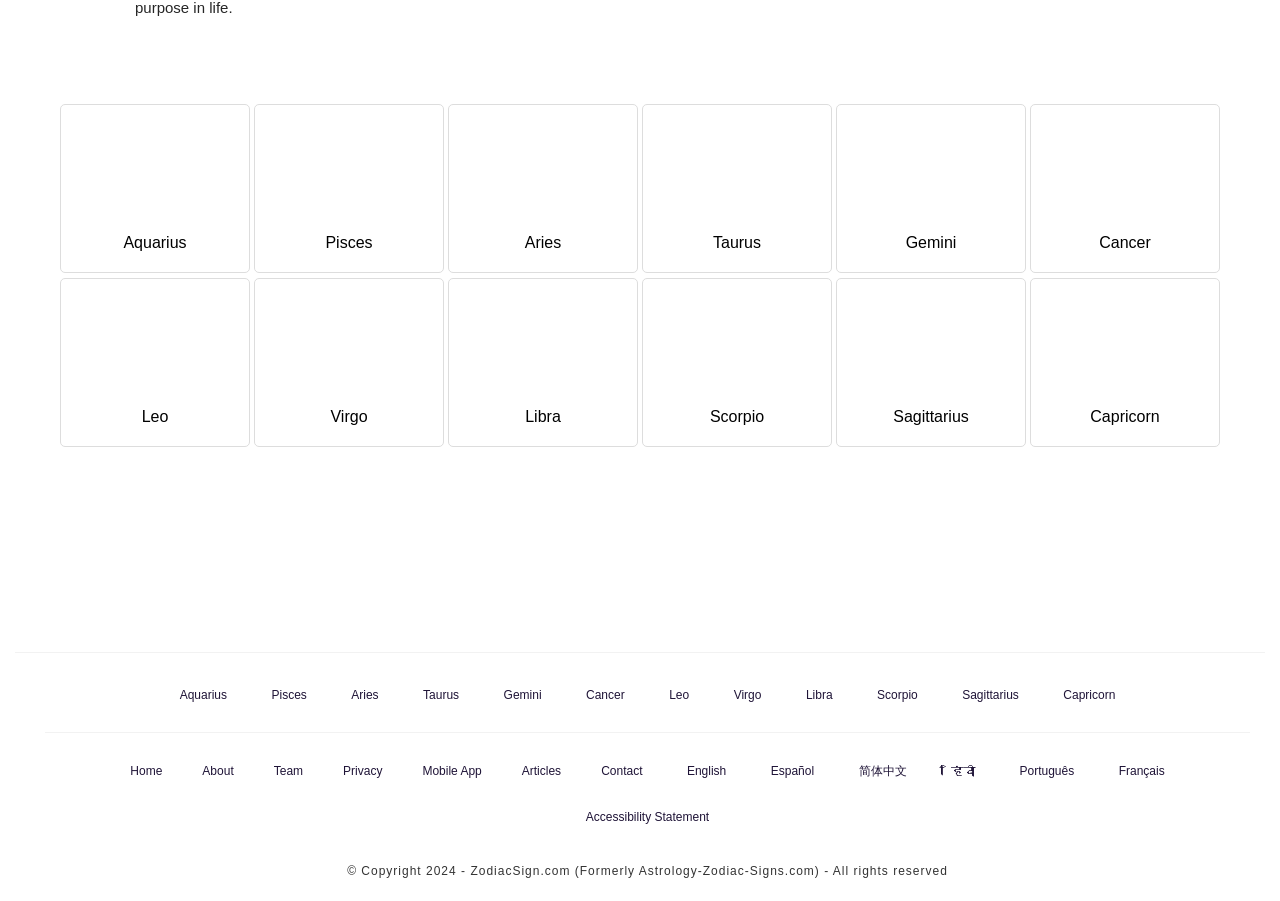Using the webpage screenshot, locate the HTML element that fits the following description and provide its bounding box: "Accessibility Statement".

[0.45, 0.893, 0.562, 0.92]